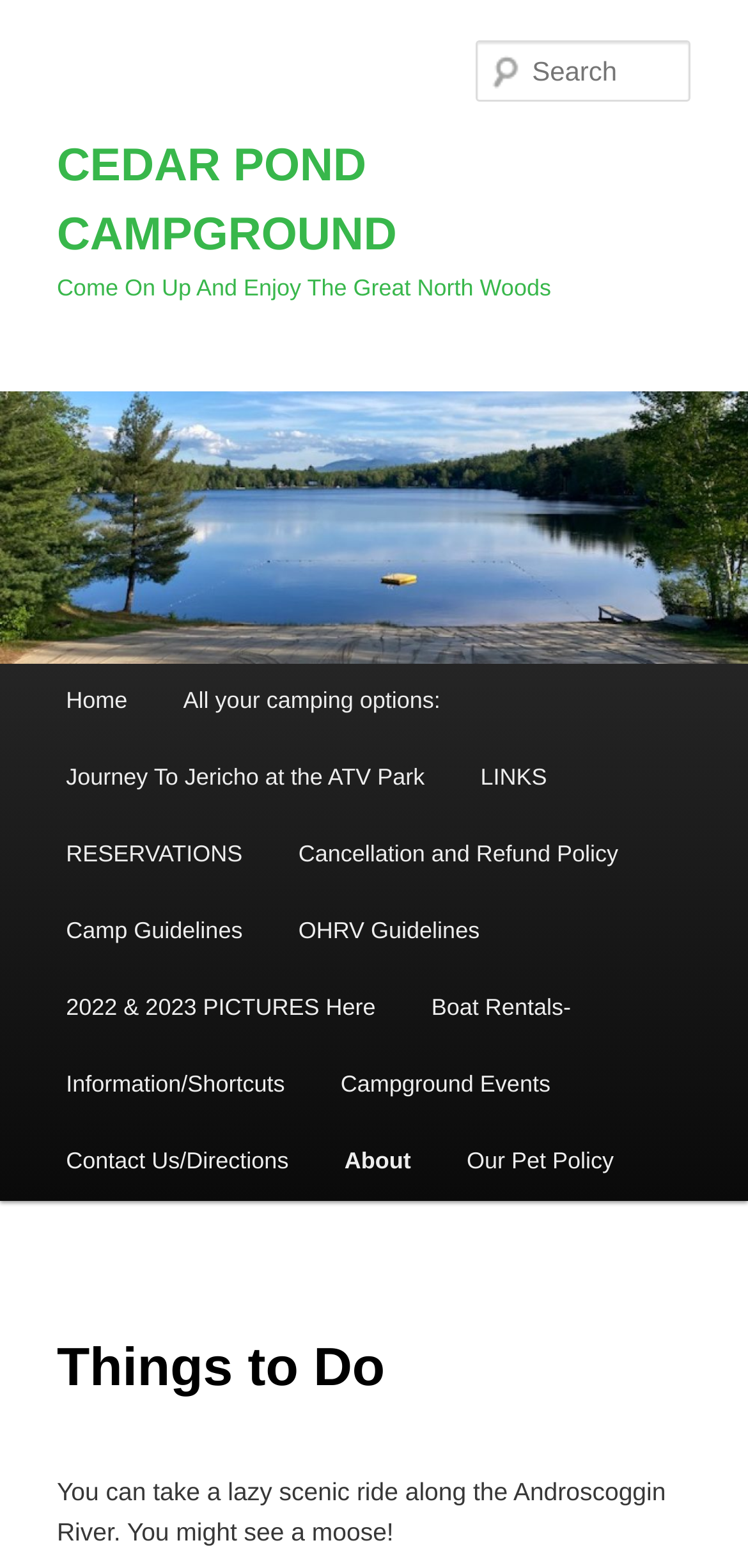Summarize the webpage with a detailed and informative caption.

The webpage is about Cedar Pond Campground, a camping site in the Great North Woods. At the top, there is a heading with the campground's name, followed by a subheading that invites visitors to "Come On Up And Enjoy The Great North Woods". 

Below the headings, there is a large image of the campground, taking up the full width of the page. To the right of the image, there is a search box labeled "Search". 

The main menu is located below the image, with links to various sections of the website, including "Home", "All your camping options", "Journey To Jericho at the ATV Park", and others. These links are arranged in a vertical column, with "Home" at the top and "About" at the bottom.

To the right of the main menu, there is a section titled "Things to Do", which contains a brief description of activities available at the campground, such as taking a scenic ride along the Androscoggin River and possibly spotting a moose.